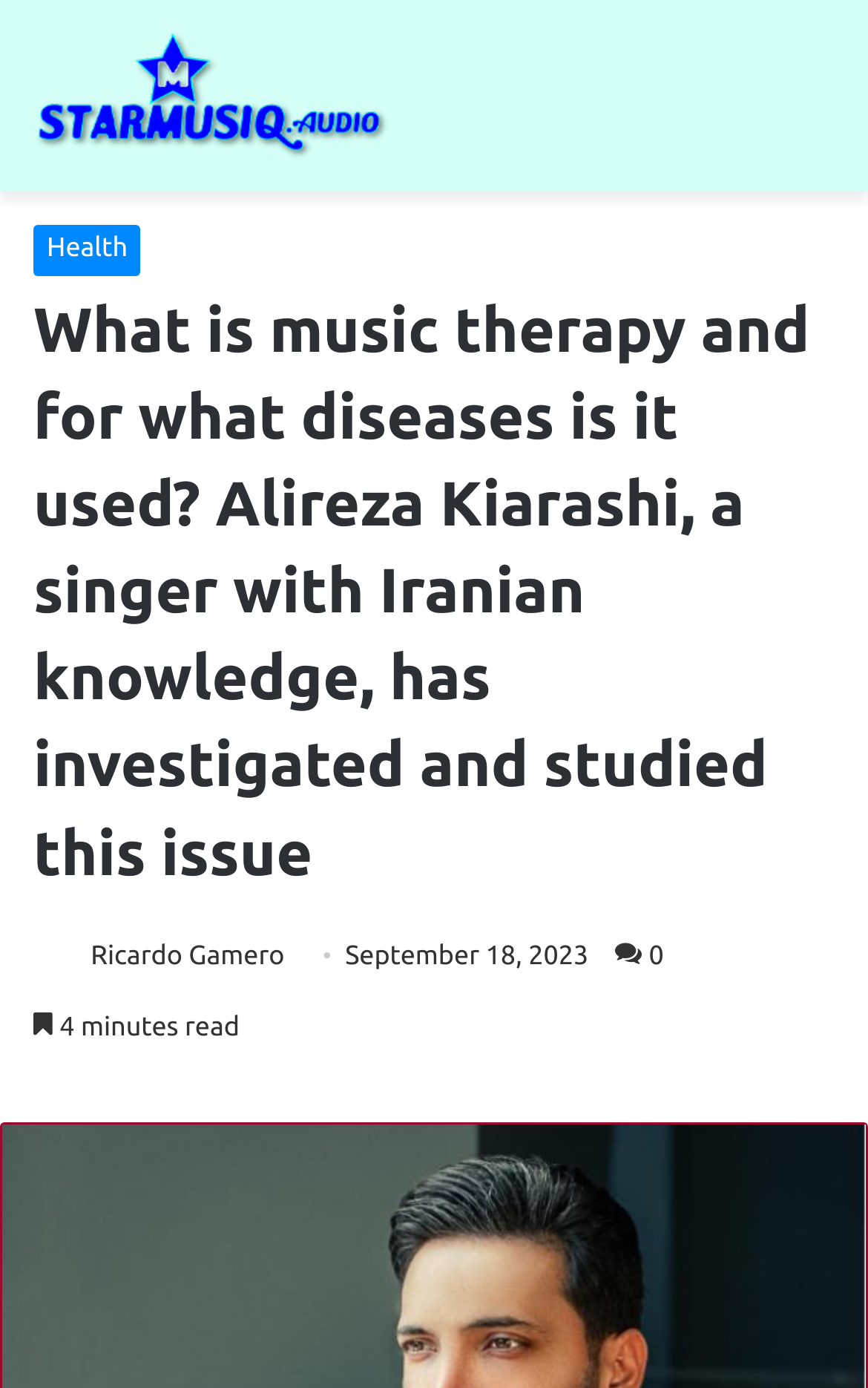Please find the bounding box for the UI element described by: "alt="Photo of Ricardo Gamero"".

[0.038, 0.678, 0.097, 0.699]